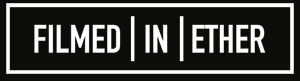Use the details in the image to answer the question thoroughly: 
What is the purpose of the vertical line in the logo?

The caption explains that the vertical line separates the words 'FILMED' and 'ETHER', emphasizing the unique branding of this entity.